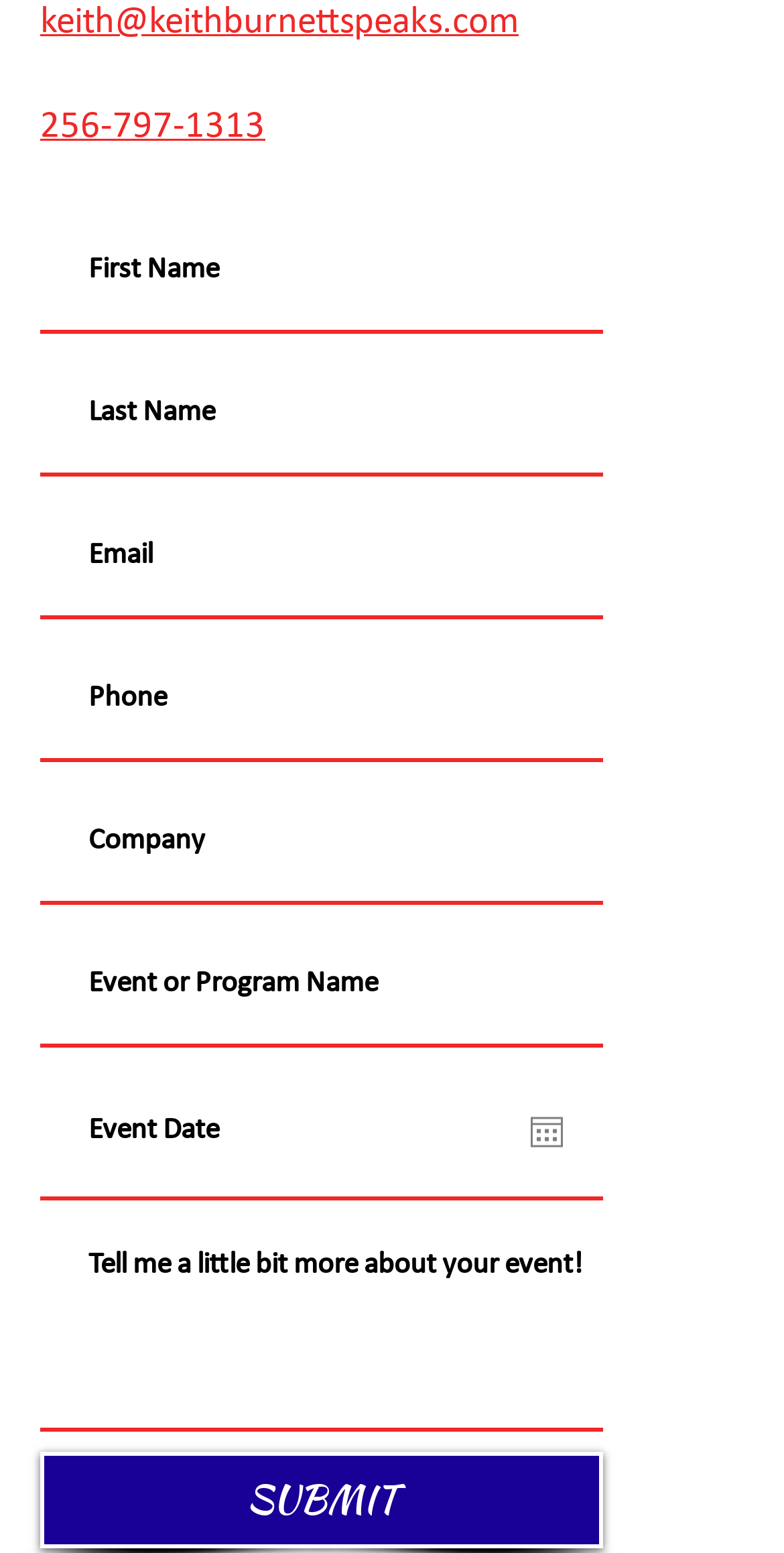Please specify the coordinates of the bounding box for the element that should be clicked to carry out this instruction: "Click open calendar". The coordinates must be four float numbers between 0 and 1, formatted as [left, top, right, bottom].

[0.677, 0.719, 0.718, 0.74]